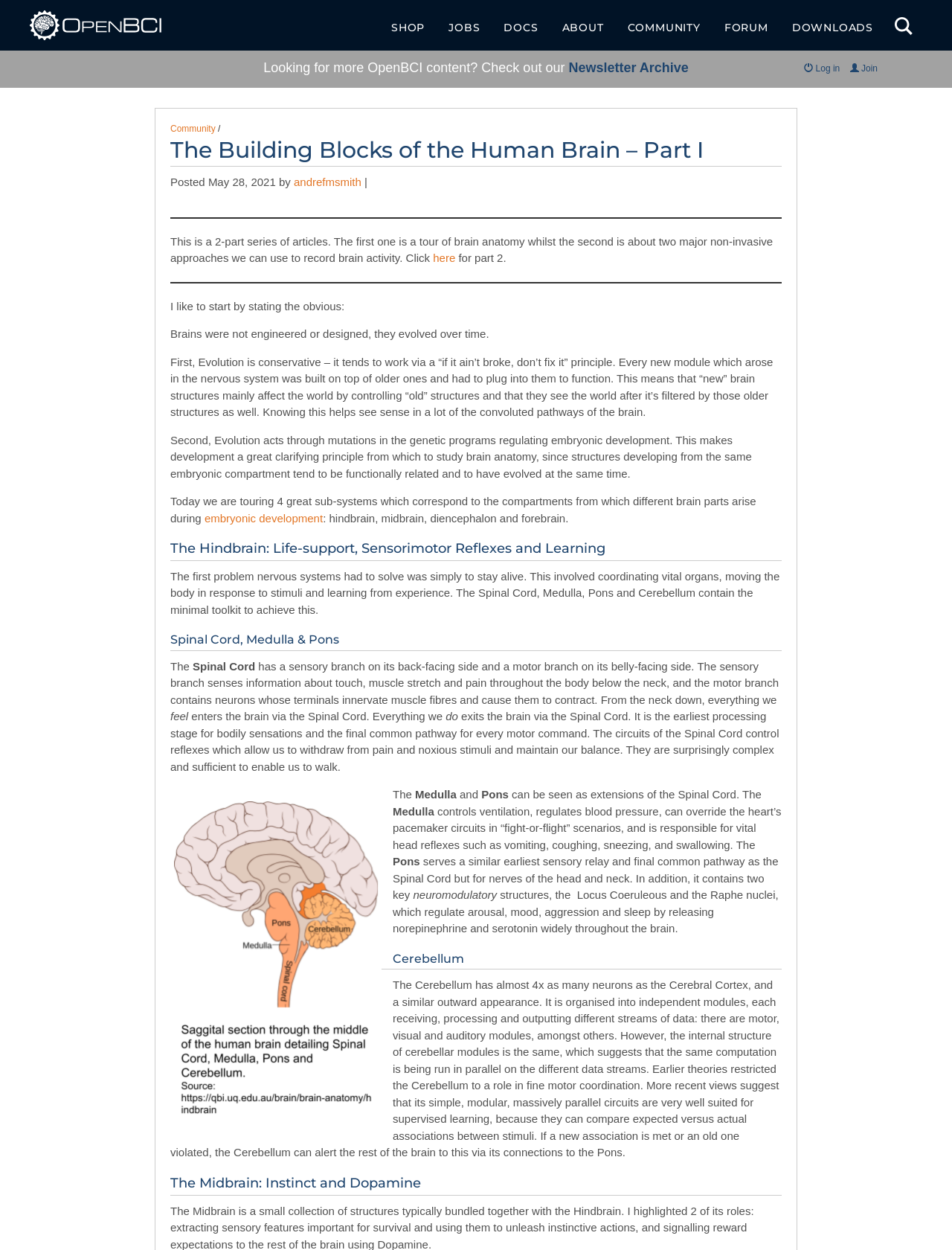Indicate the bounding box coordinates of the element that must be clicked to execute the instruction: "Log in to the website". The coordinates should be given as four float numbers between 0 and 1, i.e., [left, top, right, bottom].

[0.841, 0.051, 0.882, 0.059]